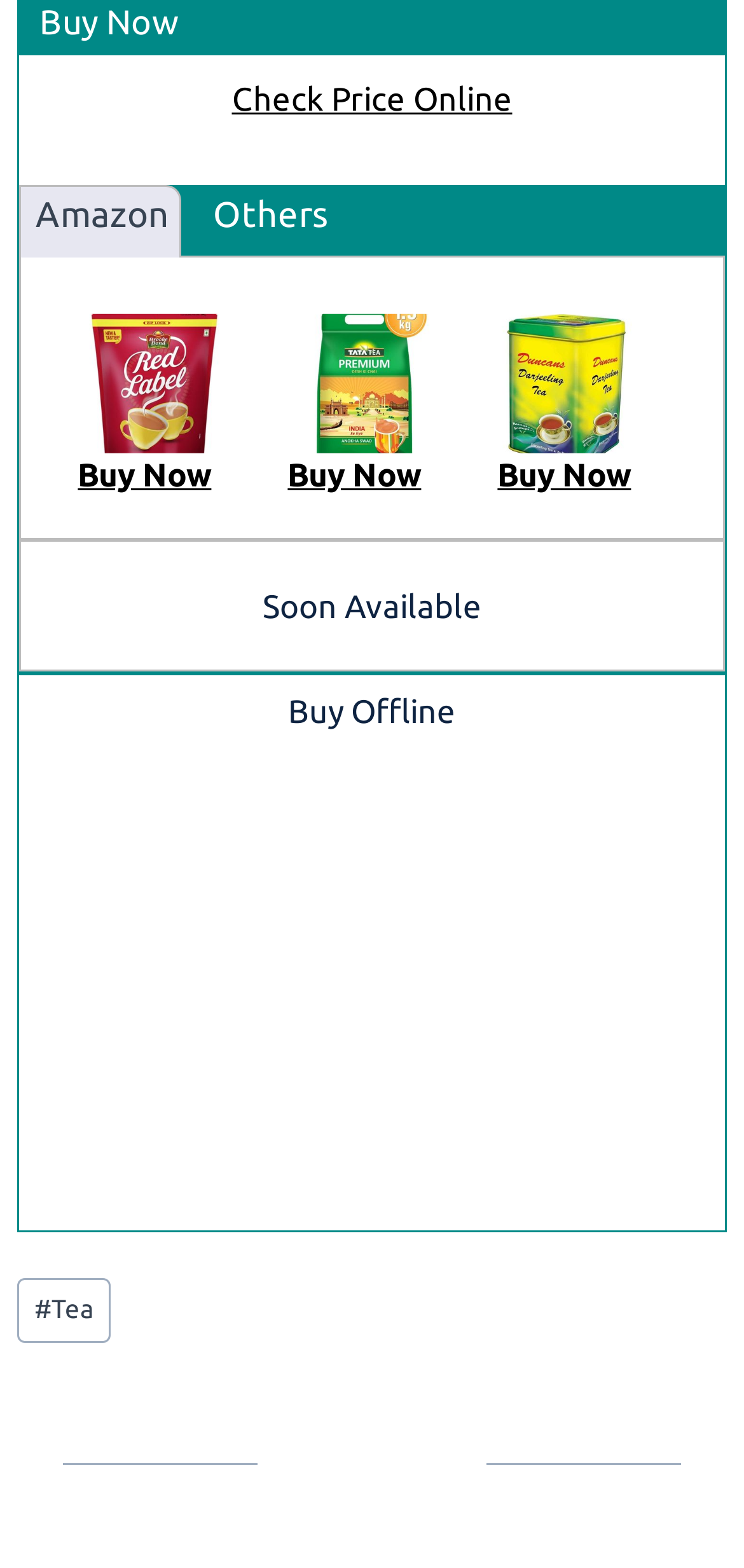Use one word or a short phrase to answer the question provided: 
What is the tag associated with the link '#Tea'?

Post Tags